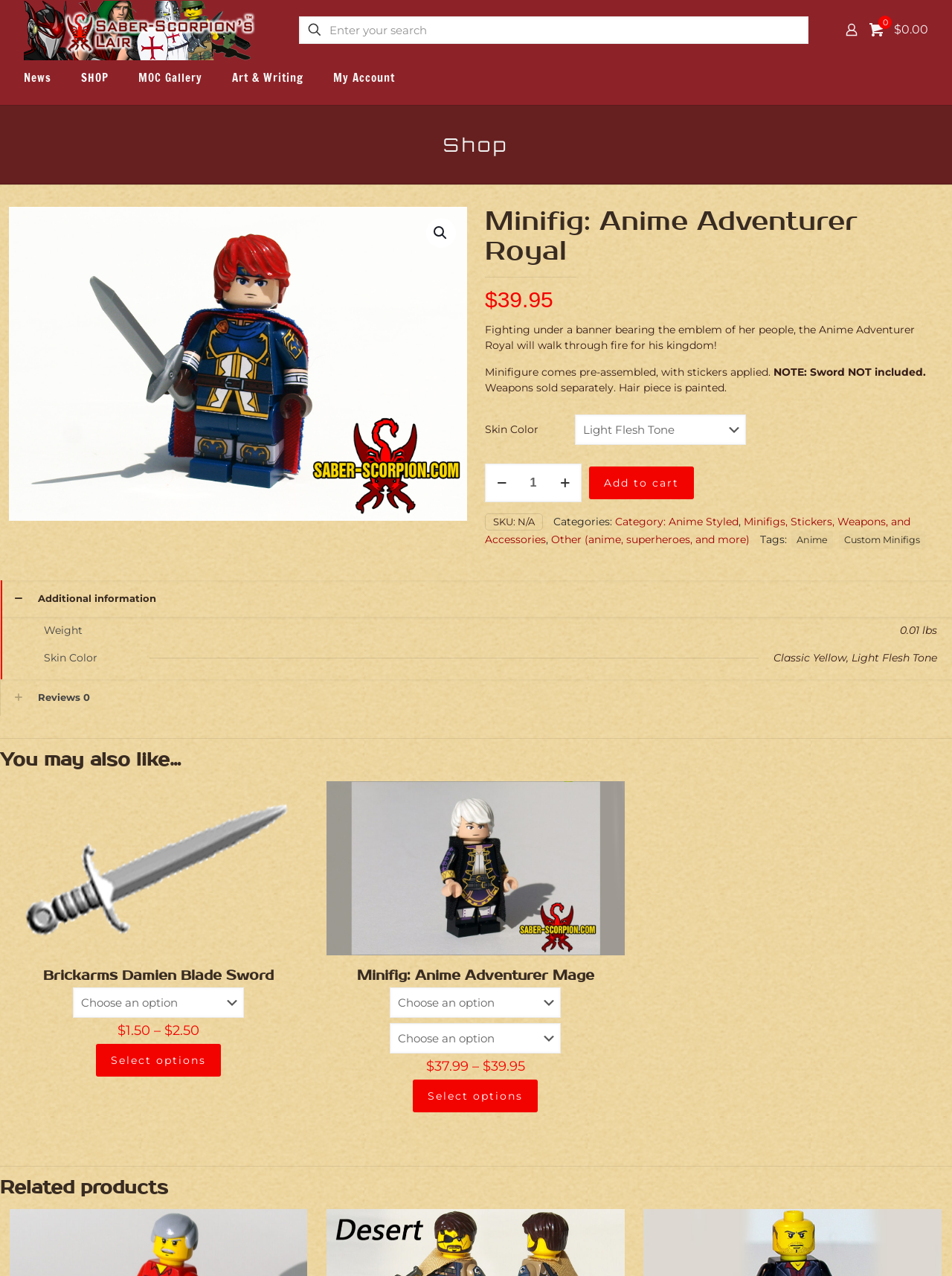Write an elaborate caption that captures the essence of the webpage.

This webpage is an online store selling custom LEGO minifigs, stickers, weapons, and armor. At the top, there is a search bar and a navigation menu with links to "News", "SHOP", "MOC Gallery", "Art & Writing", and "My Account". Below the navigation menu, there is a heading that reads "Shop".

The main content of the page is a product description for a custom LEGO minifigure called "Minifig: Anime Adventurer Royal". The product image is displayed on the left, and to the right of the image, there is a brief description of the minifigure, including its price, which is $39.95. Below the description, there are details about the minifigure, such as its skin color, and a dropdown menu to select the quantity. There is also an "Add to cart" button.

Further down the page, there are additional details about the product, including its SKU, categories, and tags. There is also a table providing more information about the product, such as its weight.

Below the product description, there is a section titled "You may also like…" which displays two other custom LEGO minifigures, "Brickarms Damien Blade Sword" and "Minifig: Anime Adventurer Mage", each with their own images, prices, and descriptions.

Throughout the page, there are various links and buttons that allow users to navigate to other parts of the website, add products to their cart, and select options for the products.